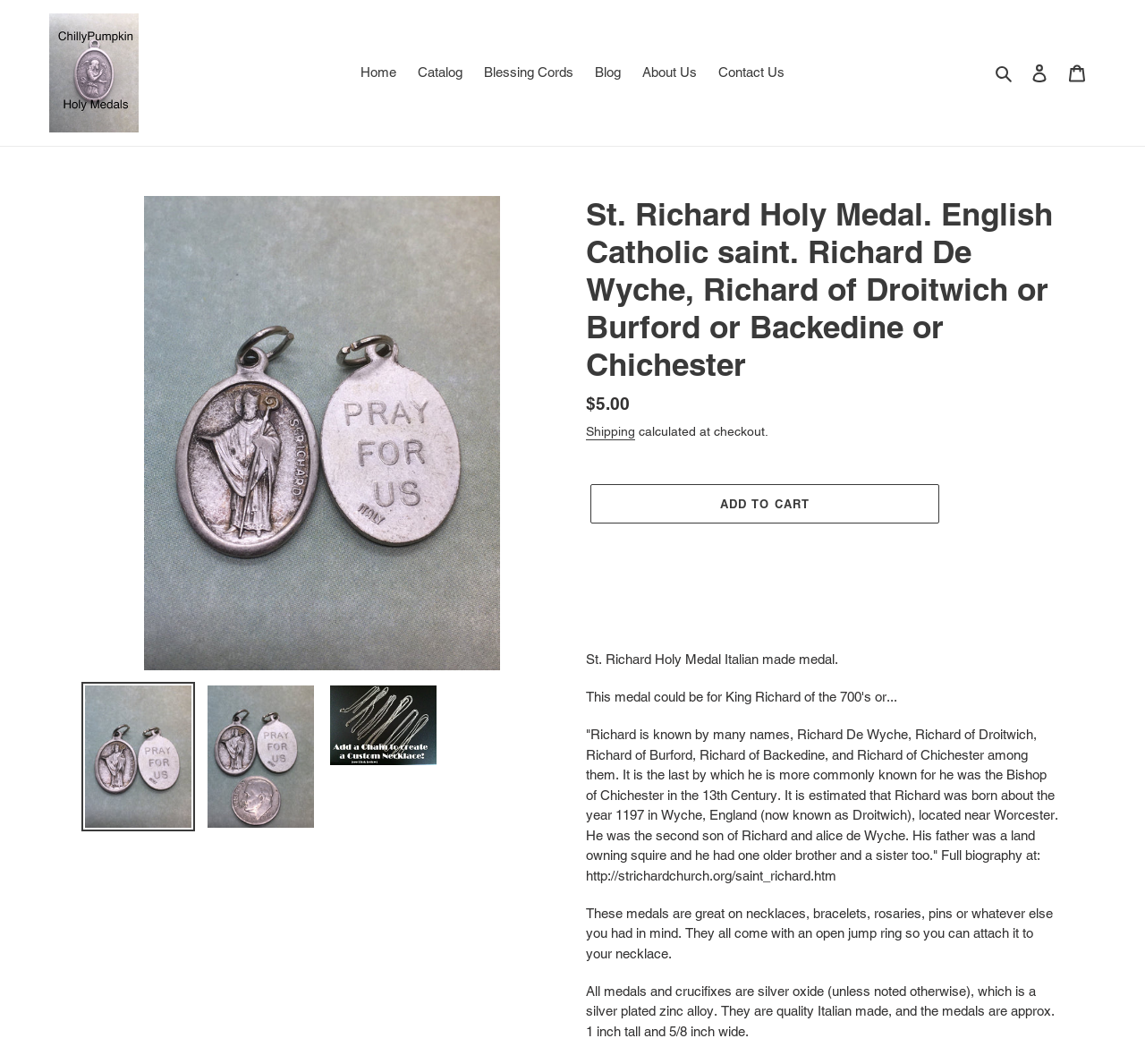Please predict the bounding box coordinates (top-left x, top-left y, bottom-right x, bottom-right y) for the UI element in the screenshot that fits the description: Cart 0 items

[0.924, 0.051, 0.957, 0.087]